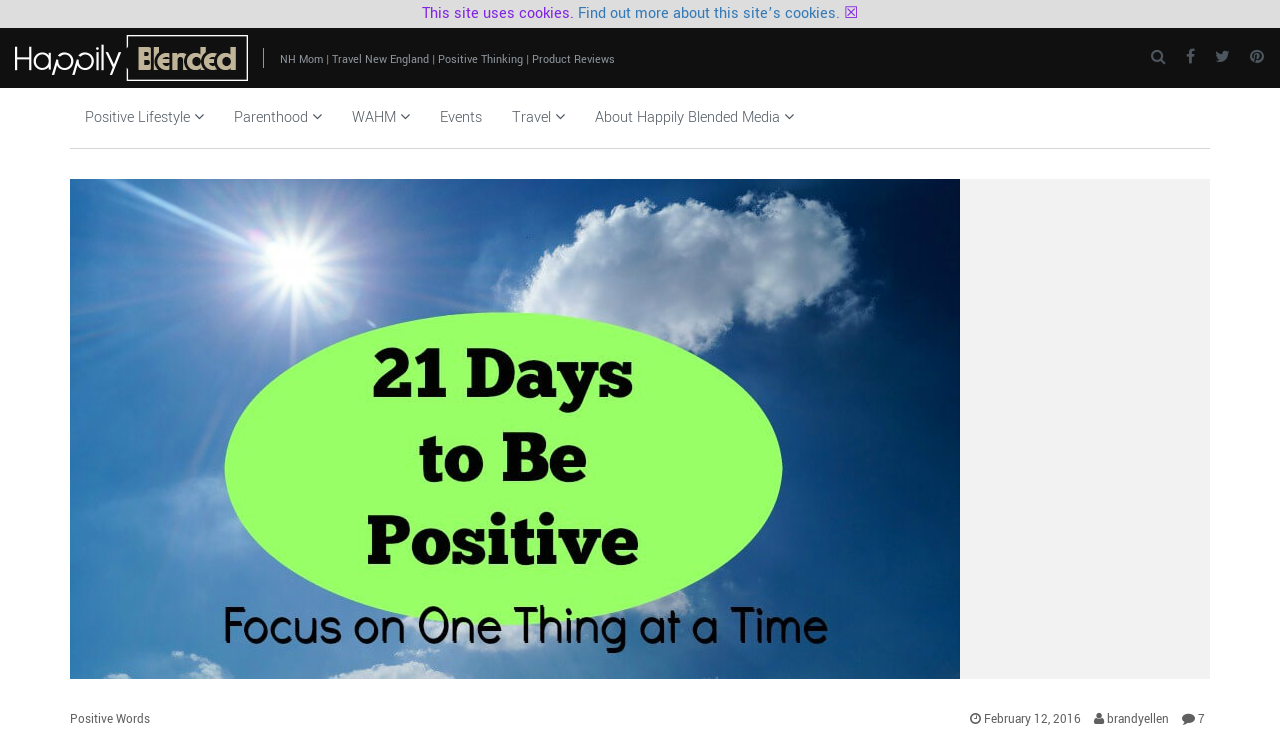Find and generate the main title of the webpage.

21 Days to Be Positive – Take One Thing at a Time